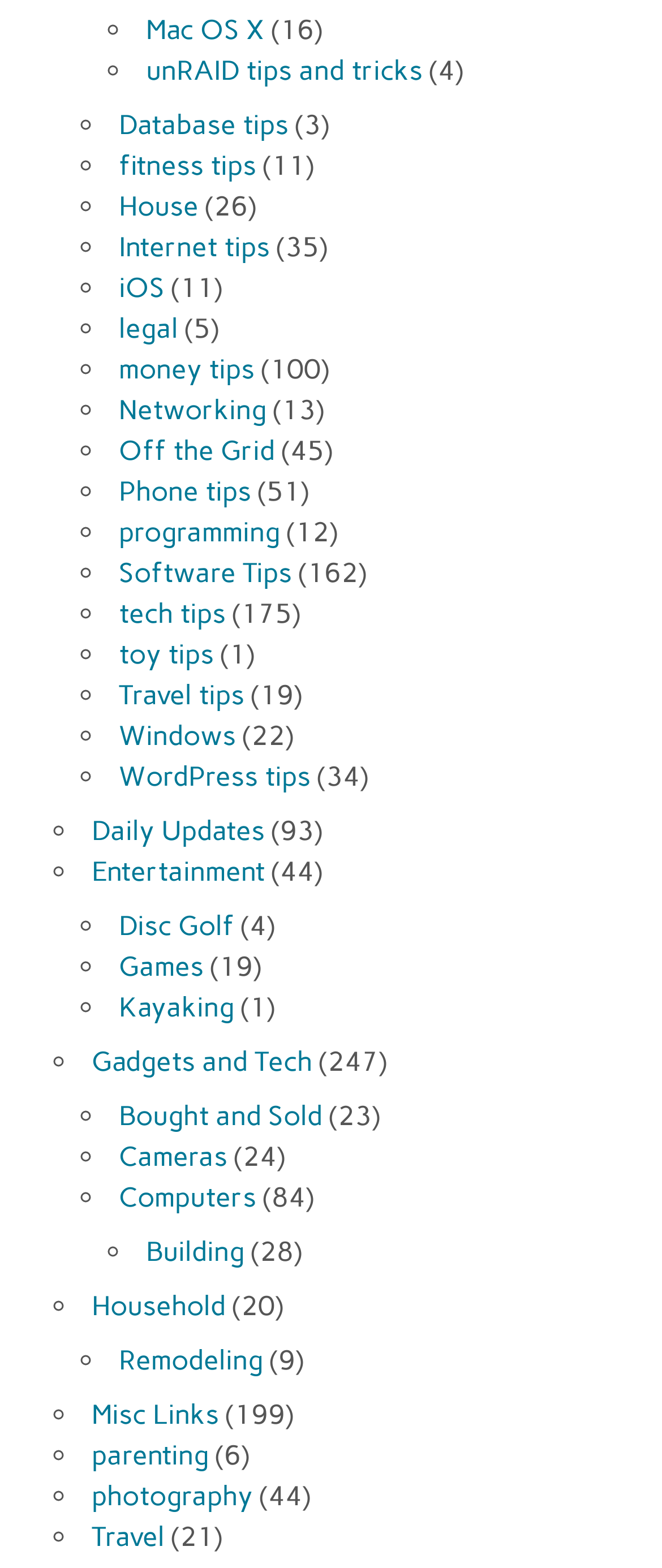Identify the bounding box coordinates for the region of the element that should be clicked to carry out the instruction: "Click the Menu button". The bounding box coordinates should be four float numbers between 0 and 1, i.e., [left, top, right, bottom].

None